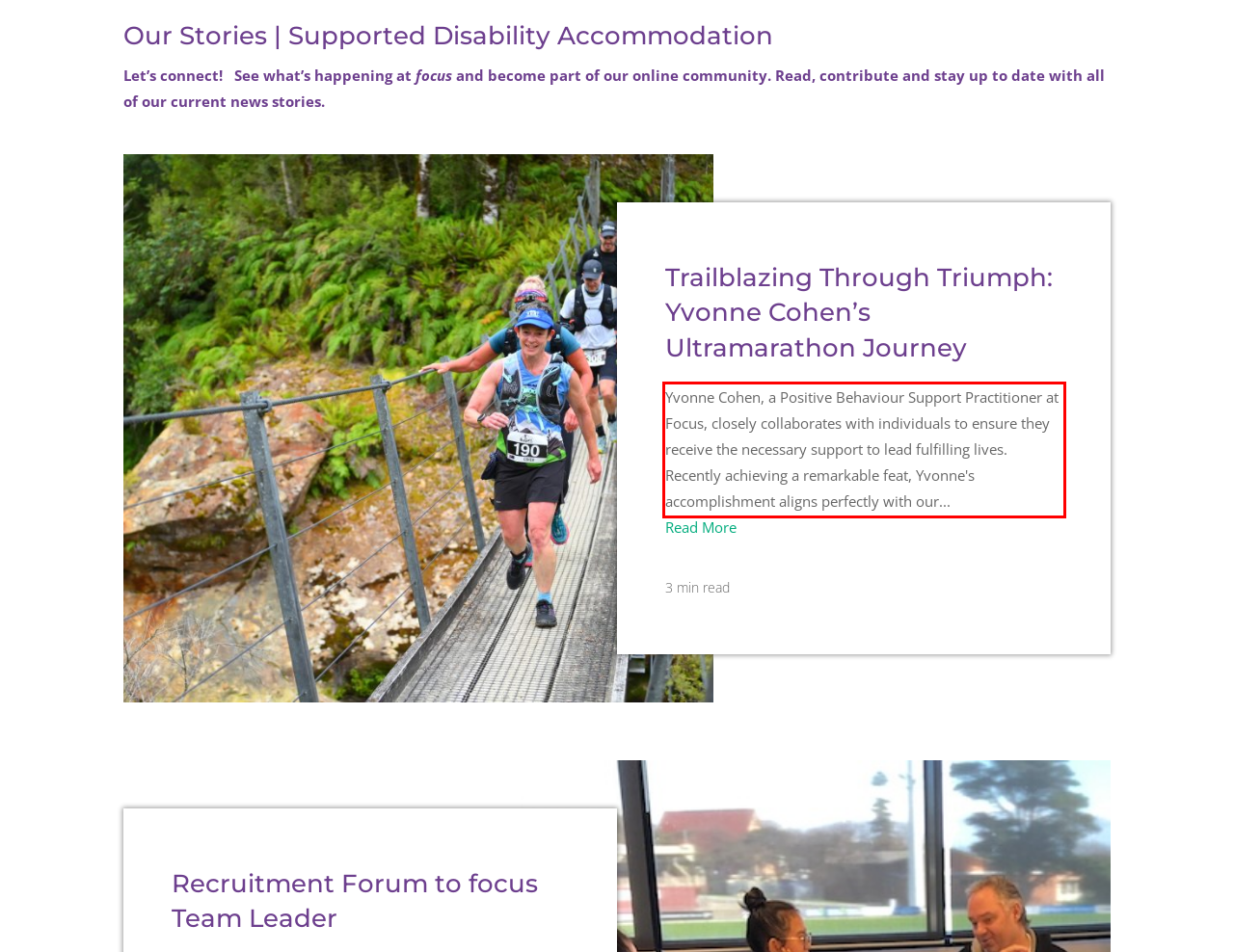Please use OCR to extract the text content from the red bounding box in the provided webpage screenshot.

Yvonne Cohen, a Positive Behaviour Support Practitioner at Focus, closely collaborates with individuals to ensure they receive the necessary support to lead fulfilling lives. Recently achieving a remarkable feat, Yvonne's accomplishment aligns perfectly with our...